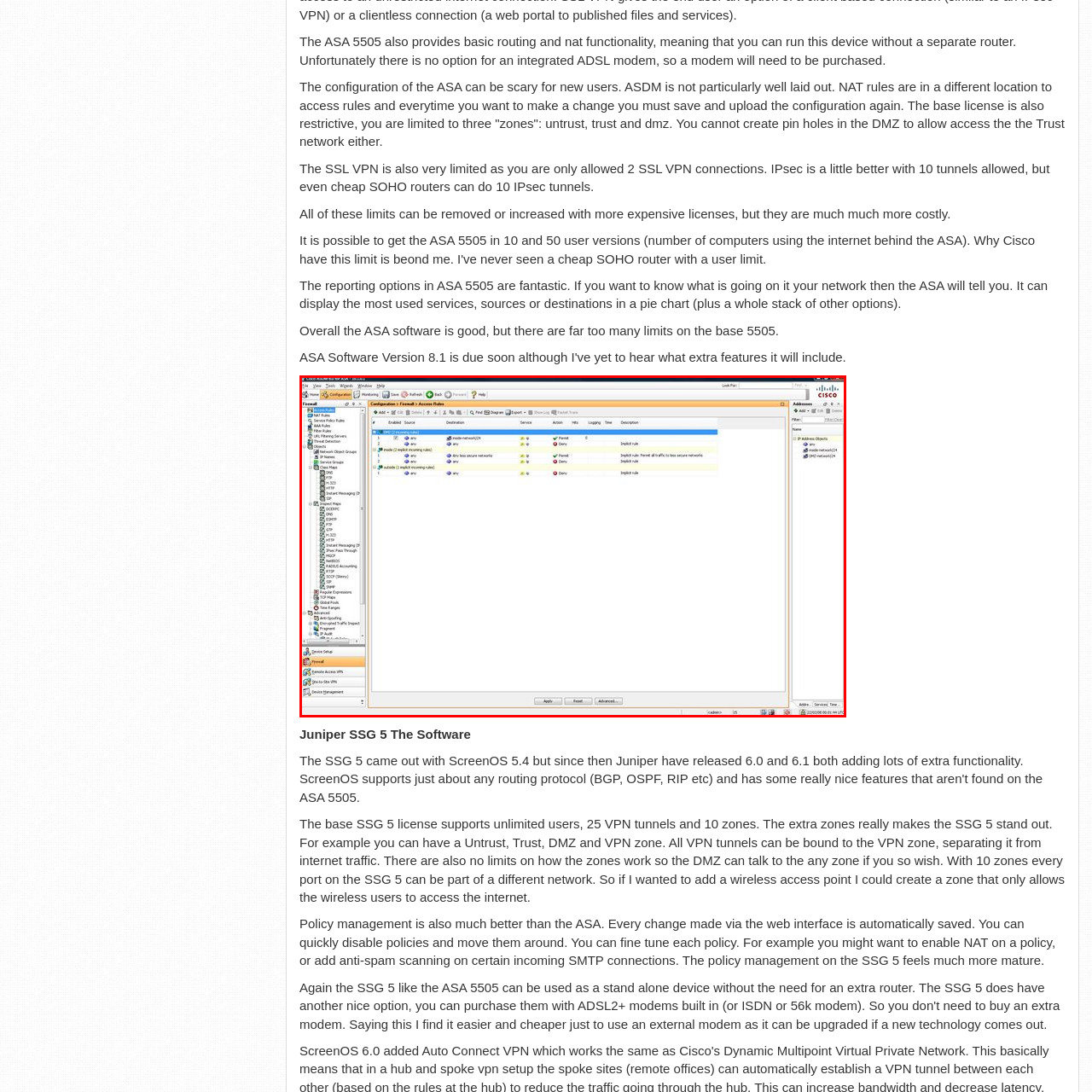Examine the content inside the red bounding box and offer a comprehensive answer to the following question using the details from the image: What type of format is used to display access rules?

The access rules are displayed in a table format, making it easy to view and manage multiple entries, each outlining specific parameters such as source and destination IP addresses, service types, and actions permitted.